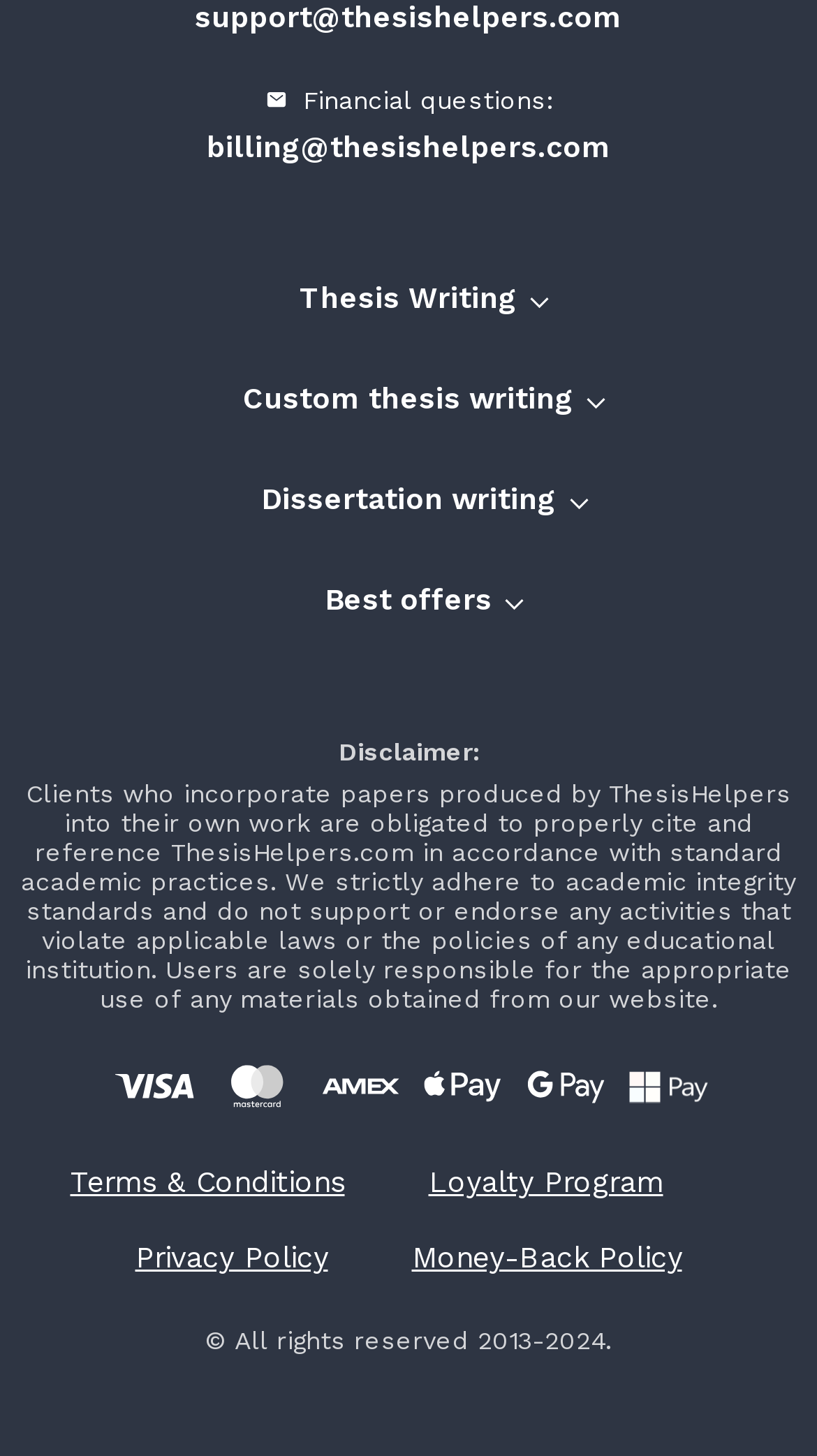Please find the bounding box coordinates of the element that needs to be clicked to perform the following instruction: "Click on 'Dissertation help'". The bounding box coordinates should be four float numbers between 0 and 1, represented as [left, top, right, bottom].

[0.354, 0.435, 0.646, 0.458]